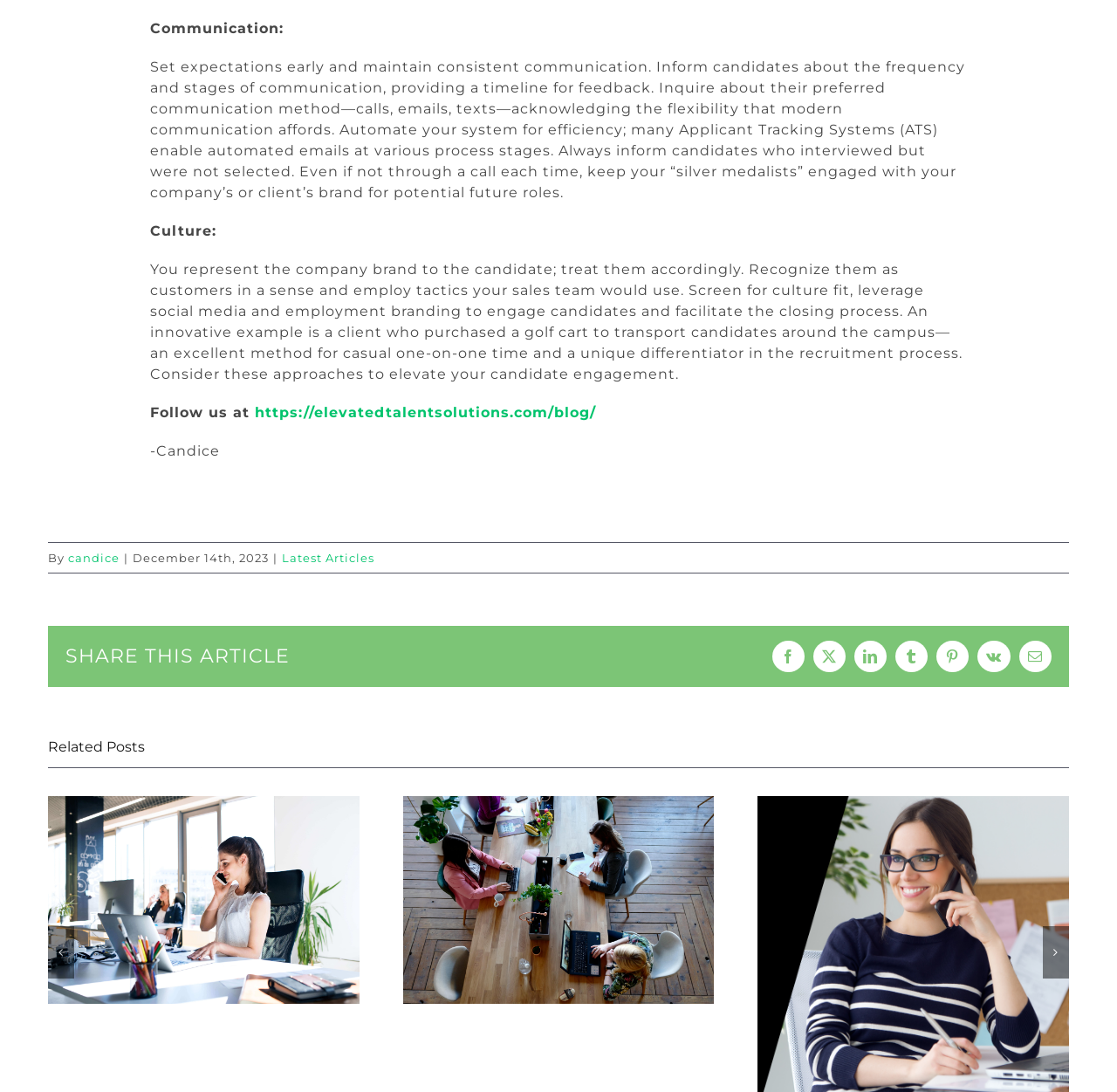Who is the author of the article?
Look at the image and provide a detailed response to the question.

The author of the article is mentioned in the static text element with the text 'By Candice'.